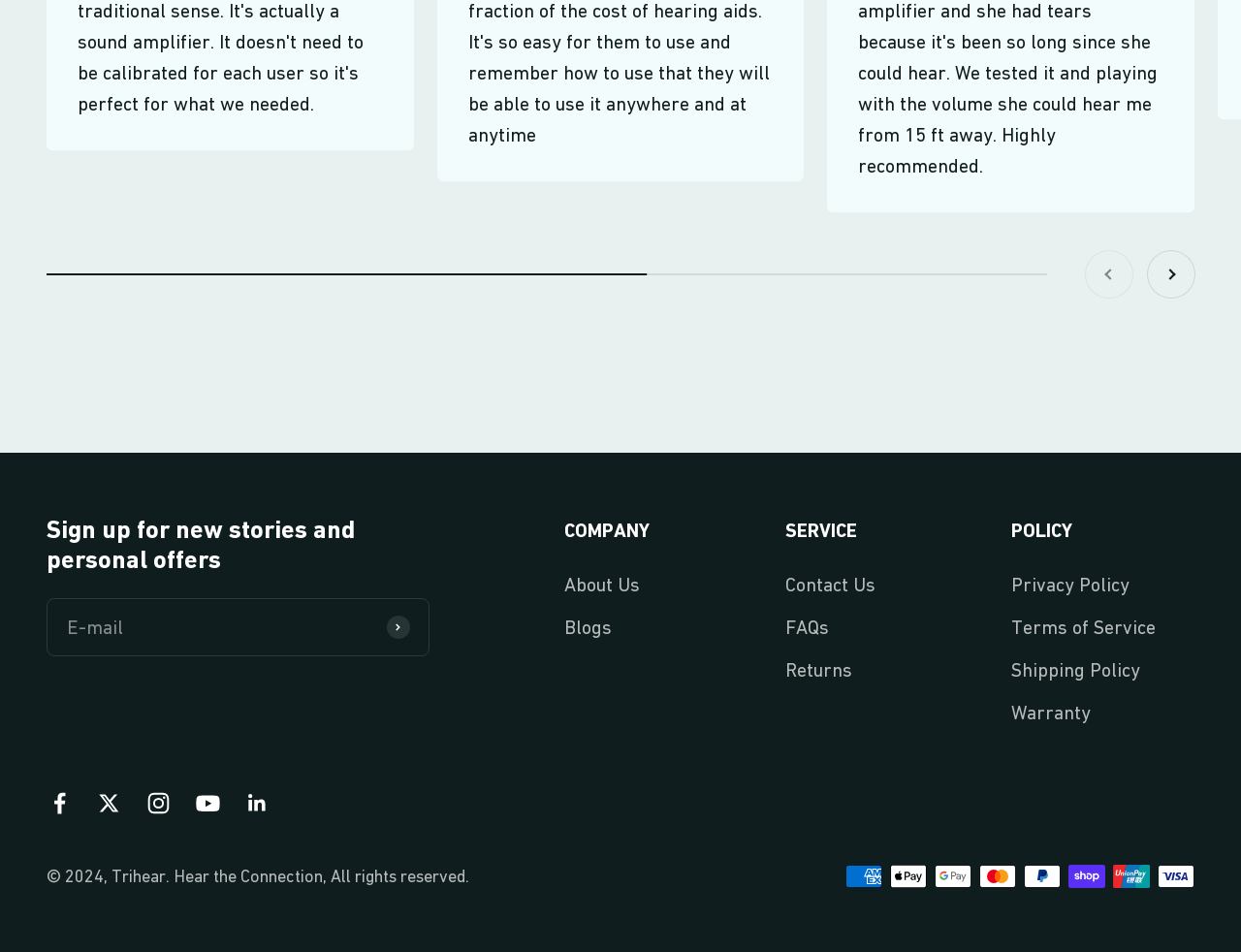Please specify the bounding box coordinates for the clickable region that will help you carry out the instruction: "Click on the 'CONTACTO' link".

None